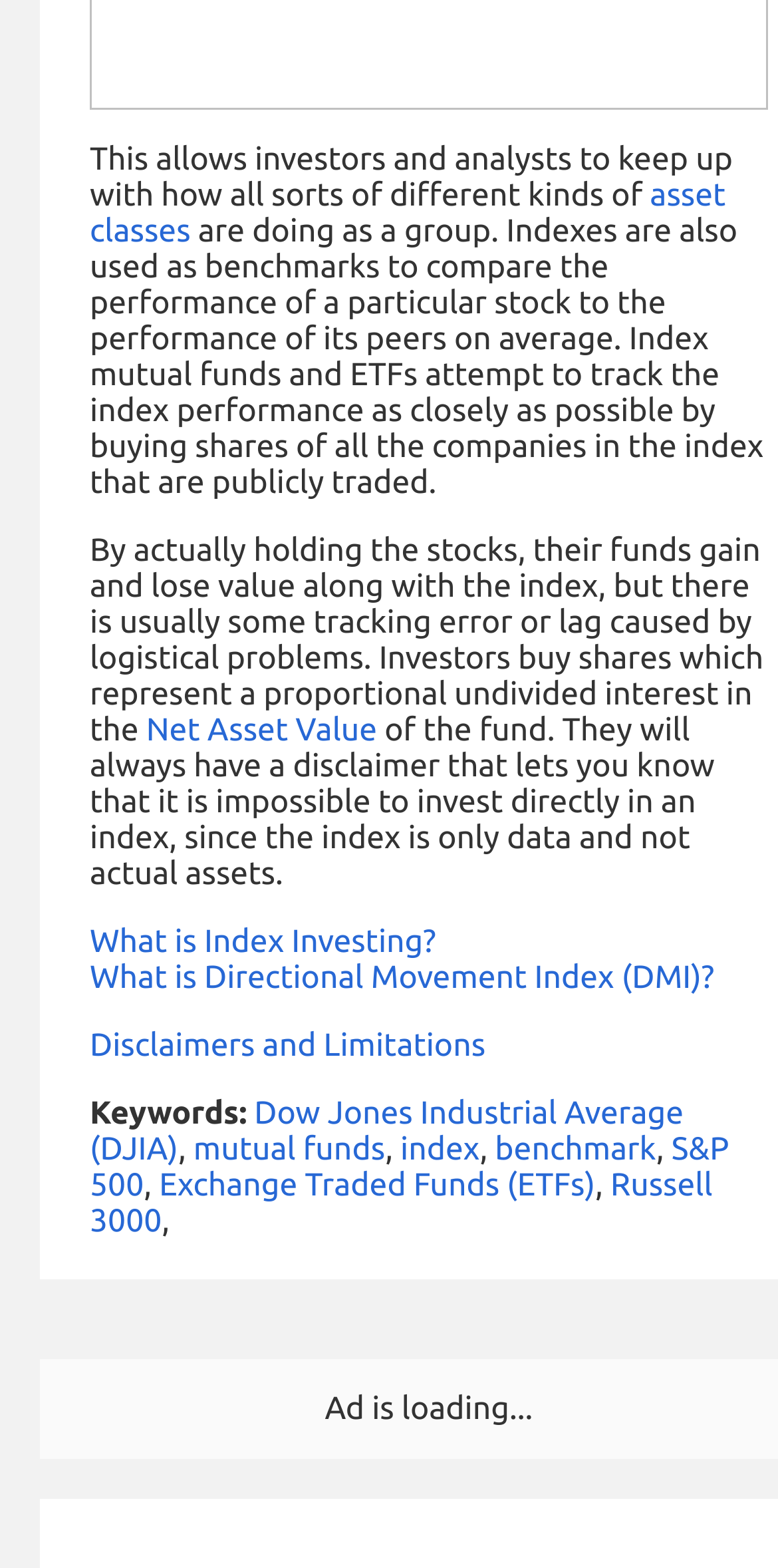Could you highlight the region that needs to be clicked to execute the instruction: "Follow the link to 'Net Asset Value'"?

[0.188, 0.454, 0.485, 0.477]